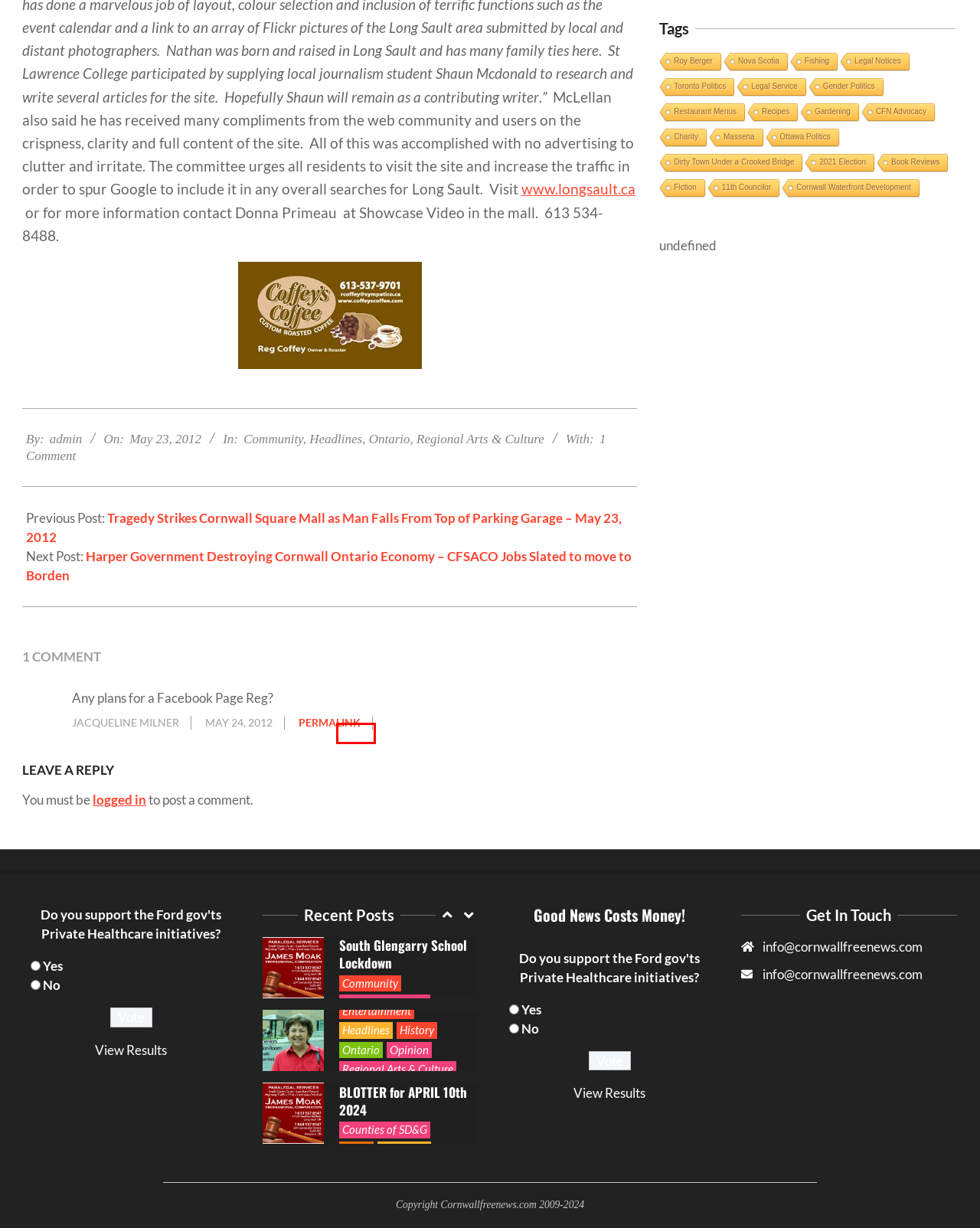You have a screenshot of a webpage with a red rectangle bounding box. Identify the best webpage description that corresponds to the new webpage after clicking the element within the red bounding box. Here are the candidates:
A. Gardening – The Cornwall Free News
B. Crime – The Cornwall Free News
C. Gender Politics – The Cornwall Free News
D. Health & Wellness – The Cornwall Free News
E. Cornwall – The Cornwall Free News
F. Recipes – The Cornwall Free News
G. OPP Charge Scarborough Man After South Glengarry School Lockdown – The Cornwall Free News
H. What’s Going On – The Cornwall Free News

B